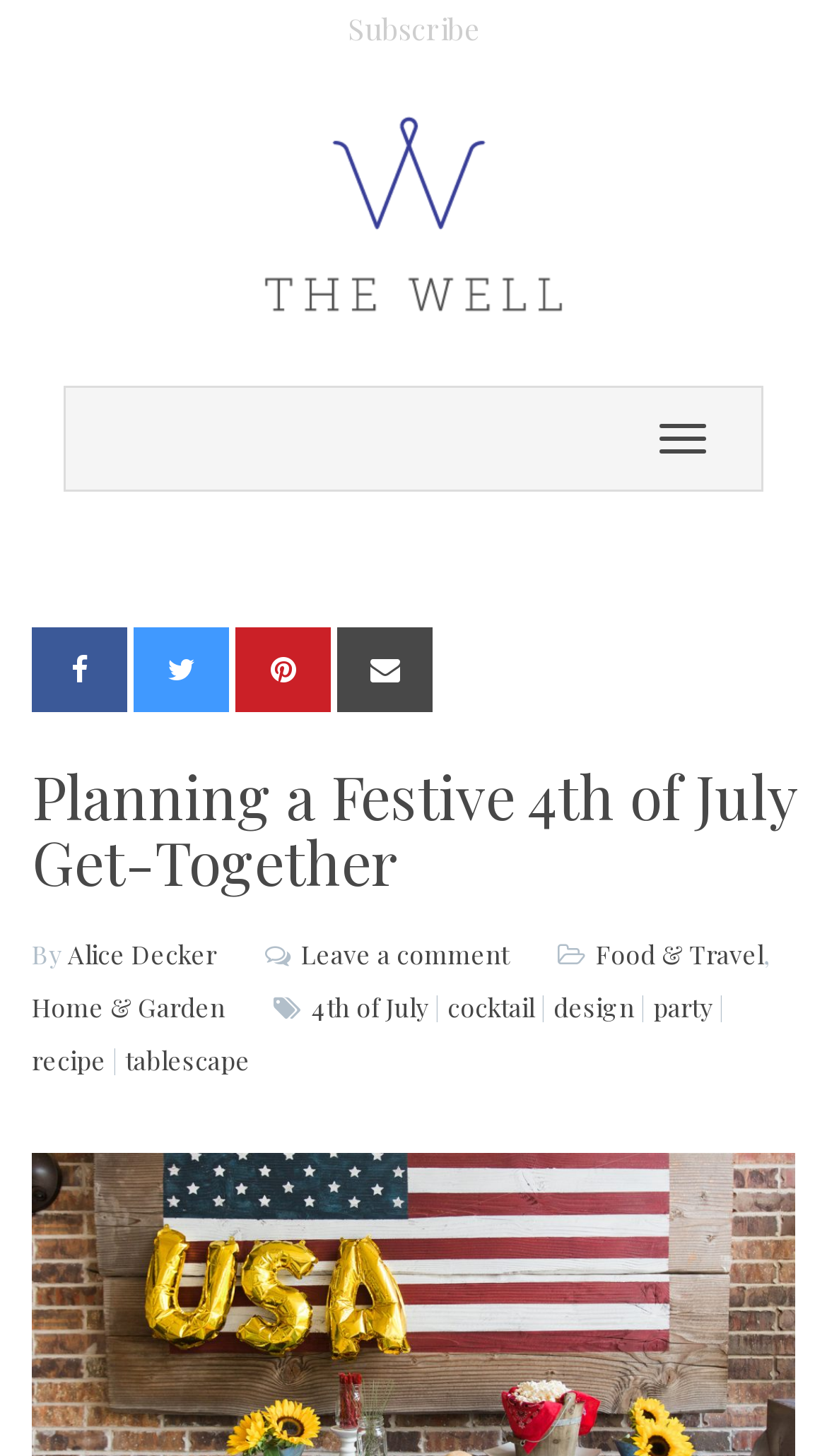What is the topic of the article?
Please provide a comprehensive answer to the question based on the webpage screenshot.

The topic of the article can be found by looking at the main heading of the webpage, which says 'Planning a Festive 4th of July Get-Together'.